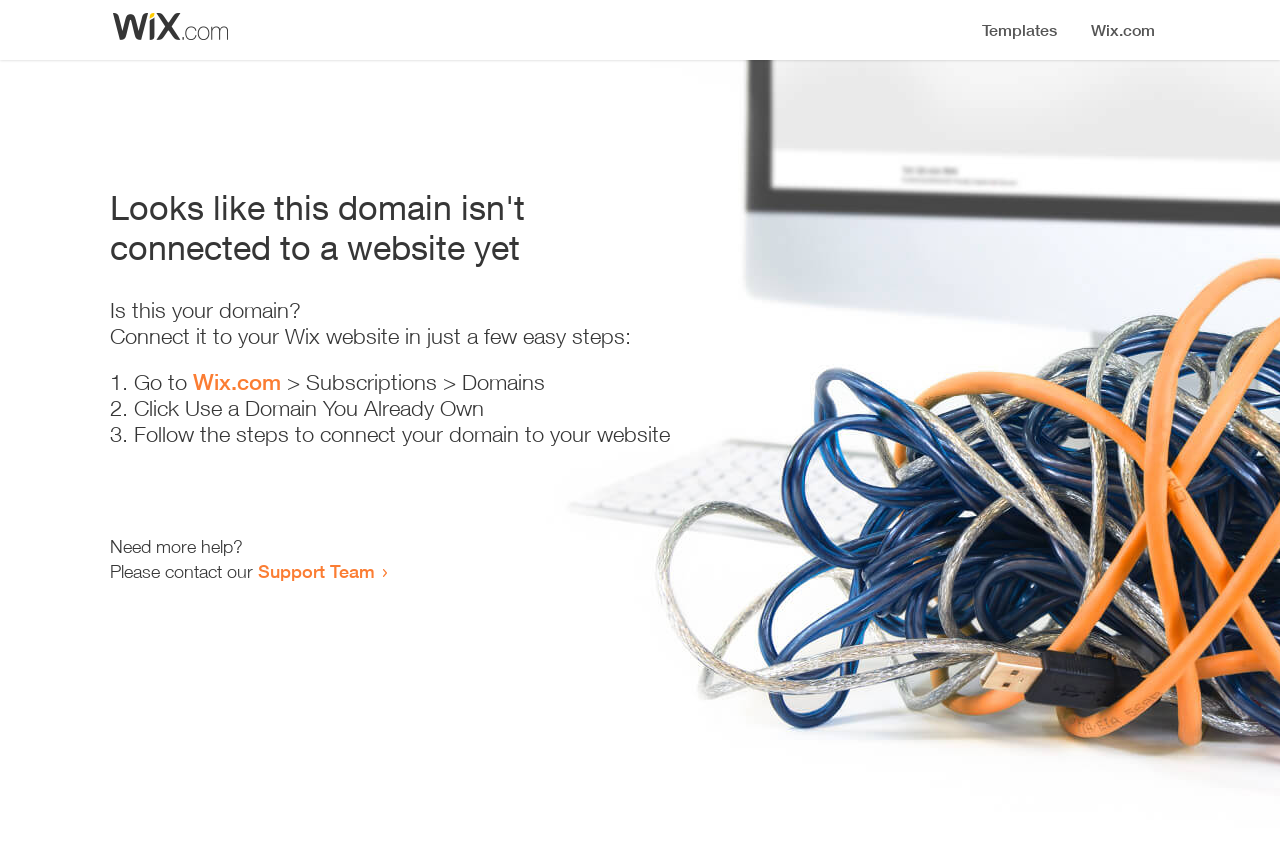Offer a meticulous description of the webpage's structure and content.

The webpage appears to be an error page, indicating that a domain is not connected to a website yet. At the top, there is a small image, followed by a heading that states the error message. Below the heading, there is a series of instructions to connect the domain to a Wix website. 

The instructions are presented in a step-by-step format, with three numbered list items. The first step is to go to Wix.com, followed by a link to the website. The second step is to click "Use a Domain You Already Own", and the third step is to follow the instructions to connect the domain to the website. 

At the bottom of the page, there is a section that offers additional help, with a link to the Support Team. The overall layout is simple and easy to follow, with clear headings and concise text.